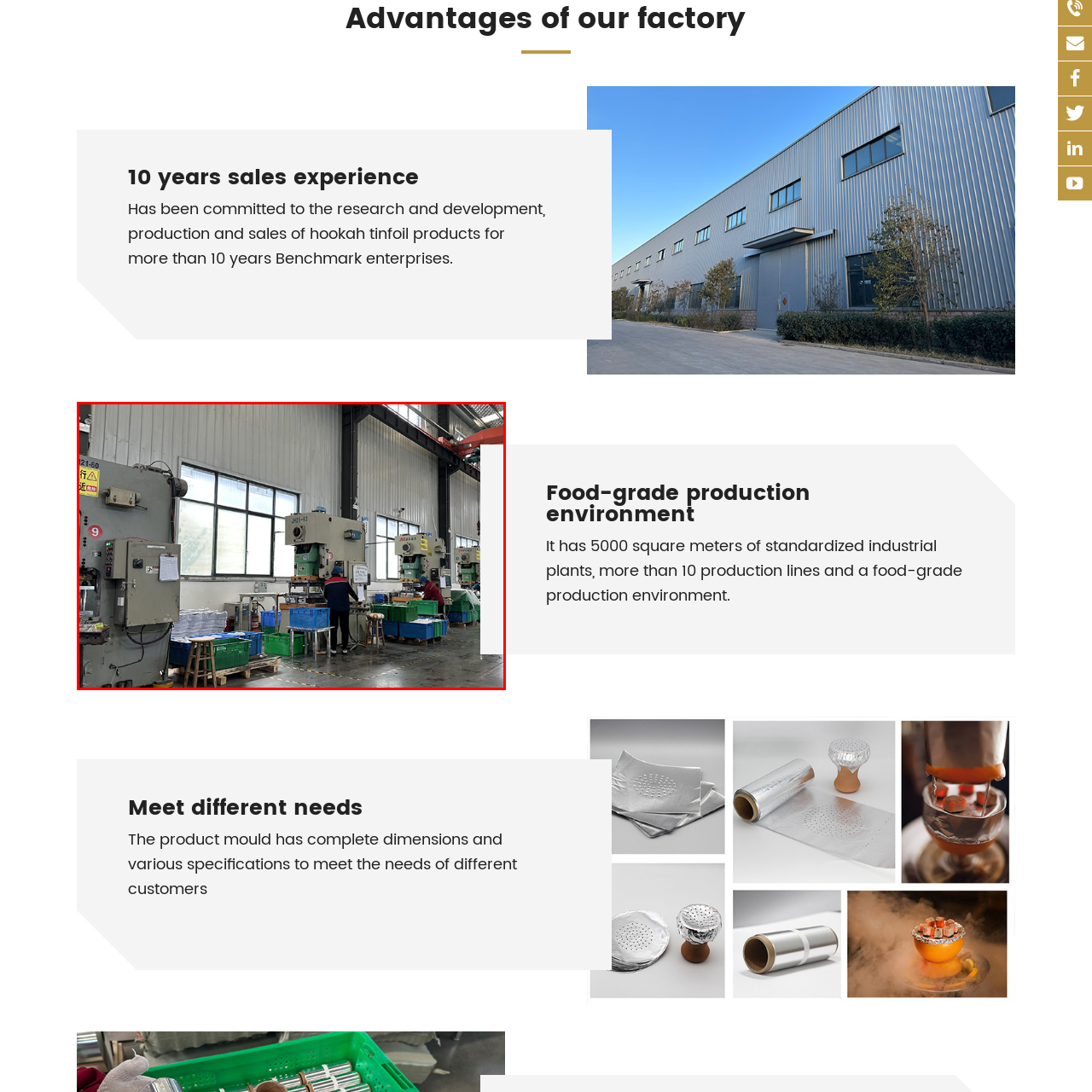Pay attention to the area highlighted by the red boundary and answer the question with a single word or short phrase: 
What is the size of the facility's setup?

5,000 square meters